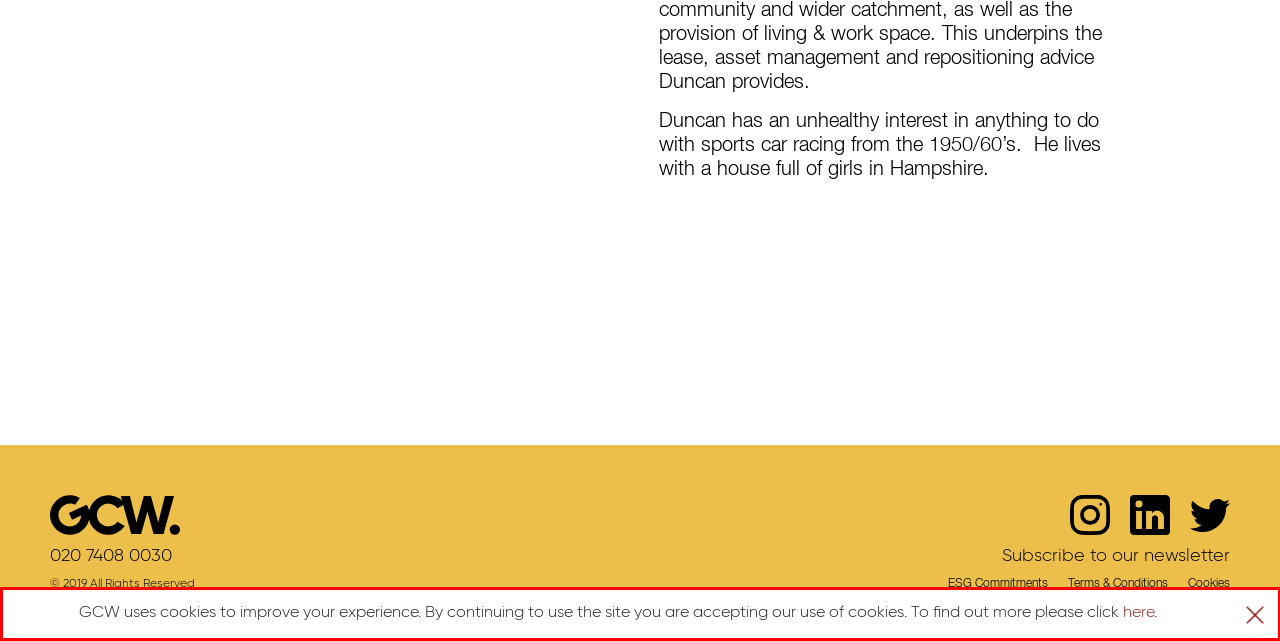From the provided screenshot, extract the text content that is enclosed within the red bounding box.

GCW uses cookies to improve your experience. By continuing to use the site you are accepting our use of cookies. To find out more please click here.